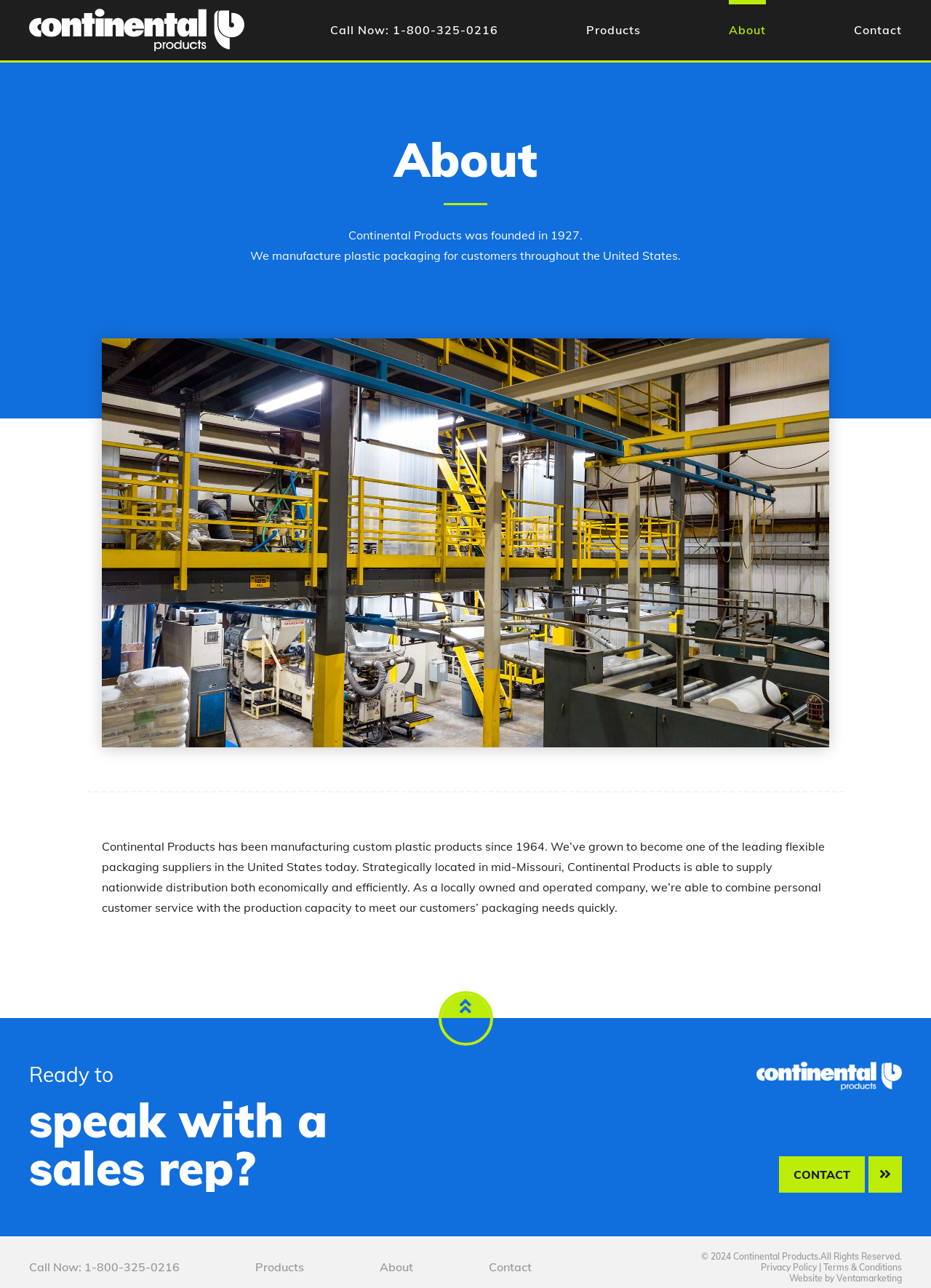Determine the bounding box coordinates of the region that needs to be clicked to achieve the task: "Read the article 'Use FBA (Fulfillment by Amazon)'".

None